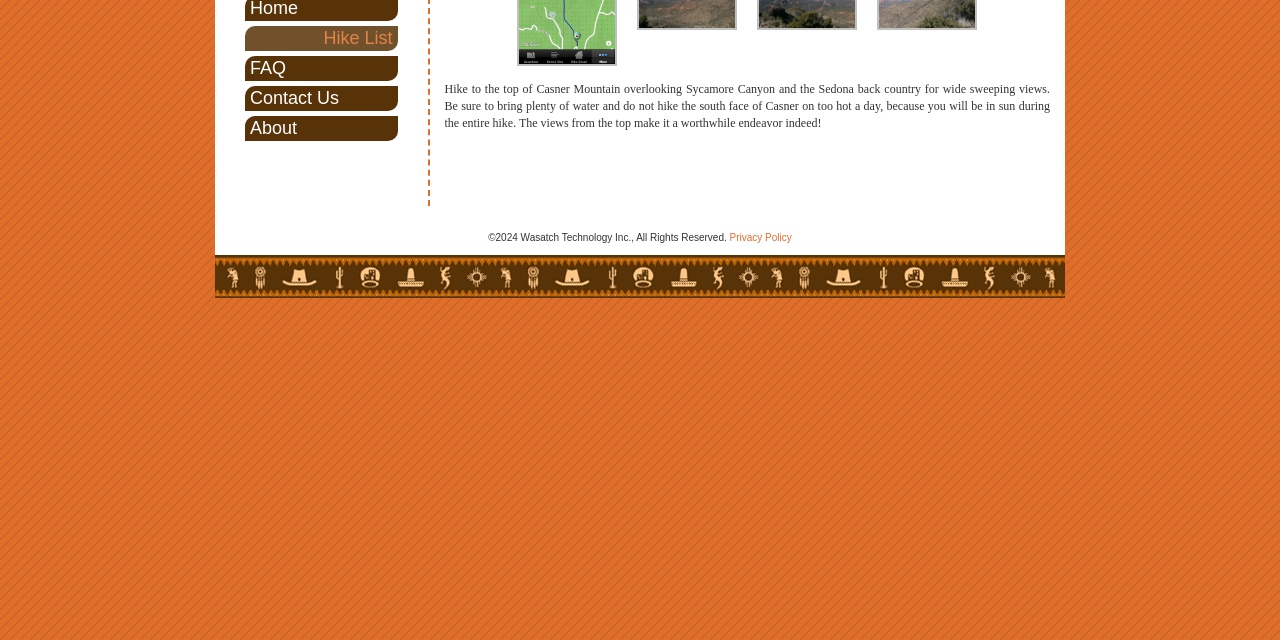Give the bounding box coordinates for the element described by: "Leila Ferguson".

None